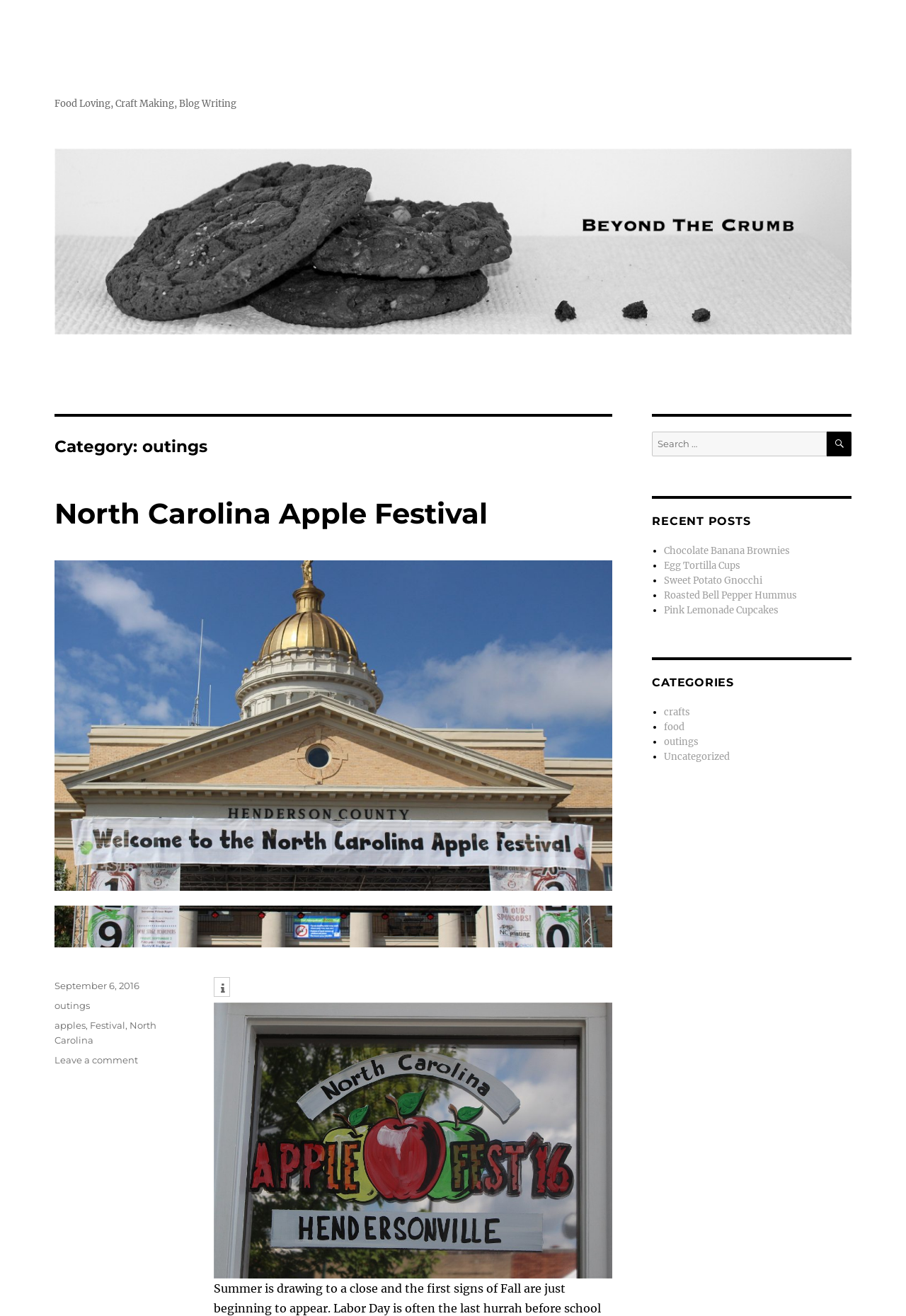Locate the bounding box coordinates of the element that needs to be clicked to carry out the instruction: "Search for something". The coordinates should be given as four float numbers ranging from 0 to 1, i.e., [left, top, right, bottom].

[0.72, 0.328, 0.912, 0.347]